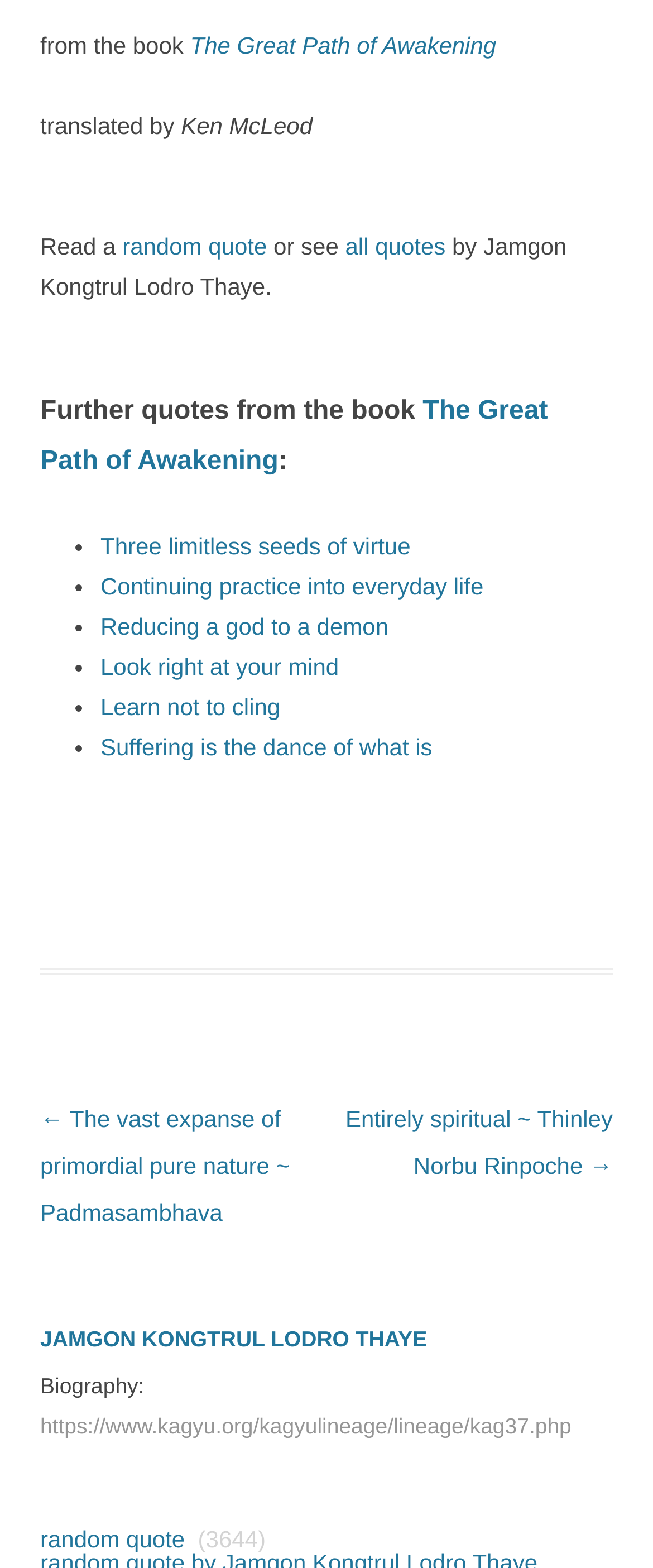Who is the translator of the book?
Provide a well-explained and detailed answer to the question.

The translator of the book is mentioned in the static text 'translated by Ken McLeod' which appears on the webpage.